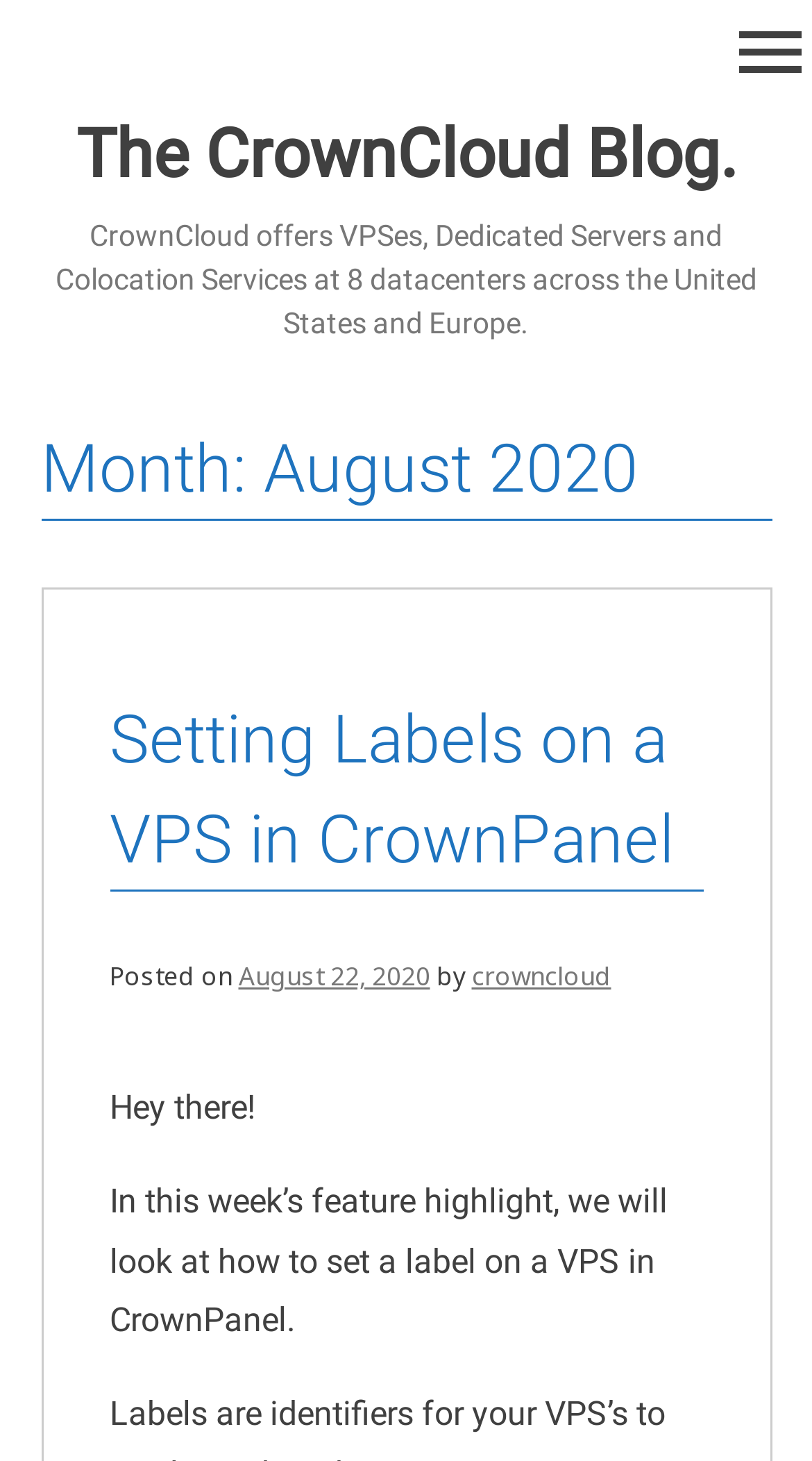Write a detailed summary of the webpage, including text, images, and layout.

The webpage is a blog post from August 2020 on The CrownCloud Blog. At the top, there is a link to the blog's homepage, followed by a brief description of CrownCloud's services. To the right of the description, there is a menu button labeled "menu".

Below the top section, there is a header section that spans most of the width of the page. It contains a heading that indicates the month and year of the blog post, August 2020. Within this section, there is a subheading that reads "Setting Labels on a VPS in CrownPanel", which is a link to the specific blog post. 

To the right of the subheading, there is a section that displays the post's metadata, including the date "August 22, 2020" and the author "crowncloud". Below this section, there is a brief introduction to the blog post, which starts with "Hey there!" and continues to explain the topic of the post, setting labels on a VPS in CrownPanel.